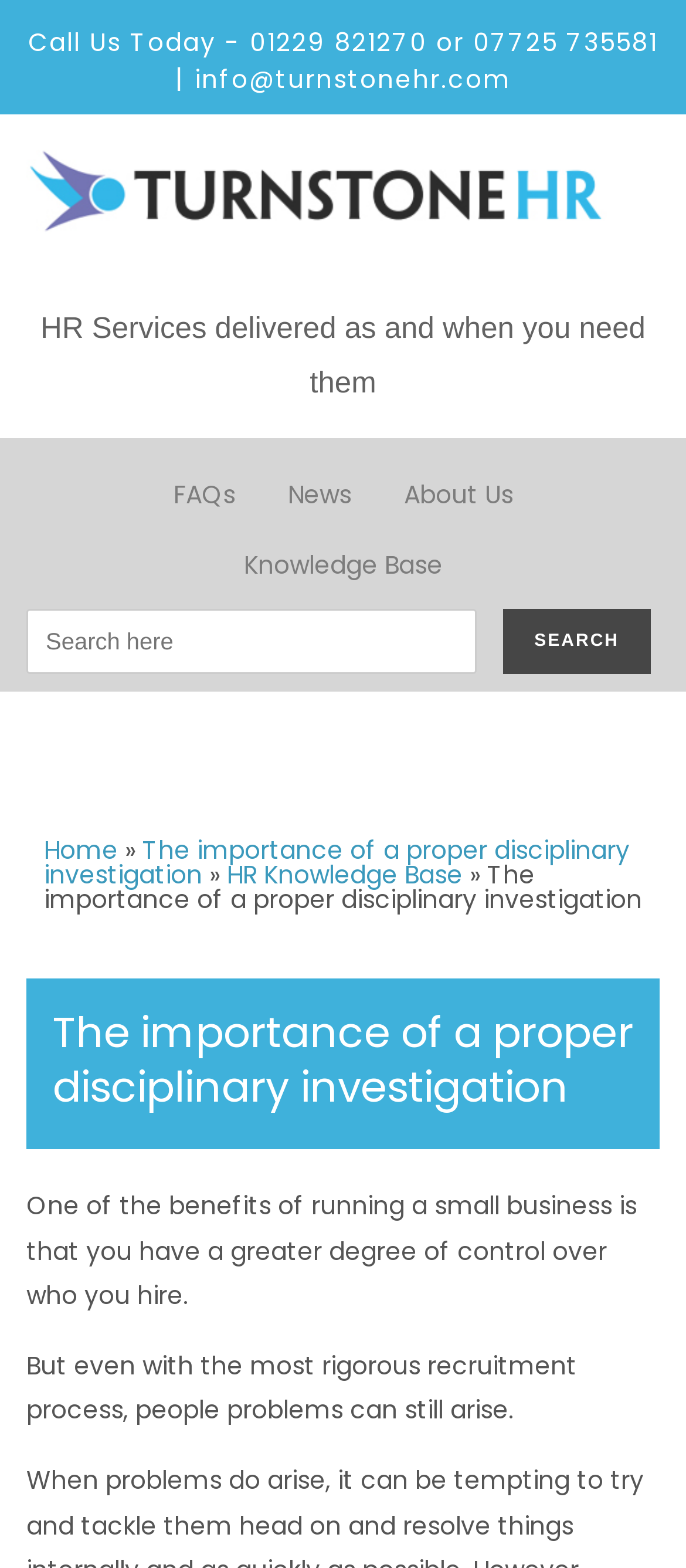Please identify the bounding box coordinates for the region that you need to click to follow this instruction: "Call the phone number".

[0.041, 0.016, 0.959, 0.038]